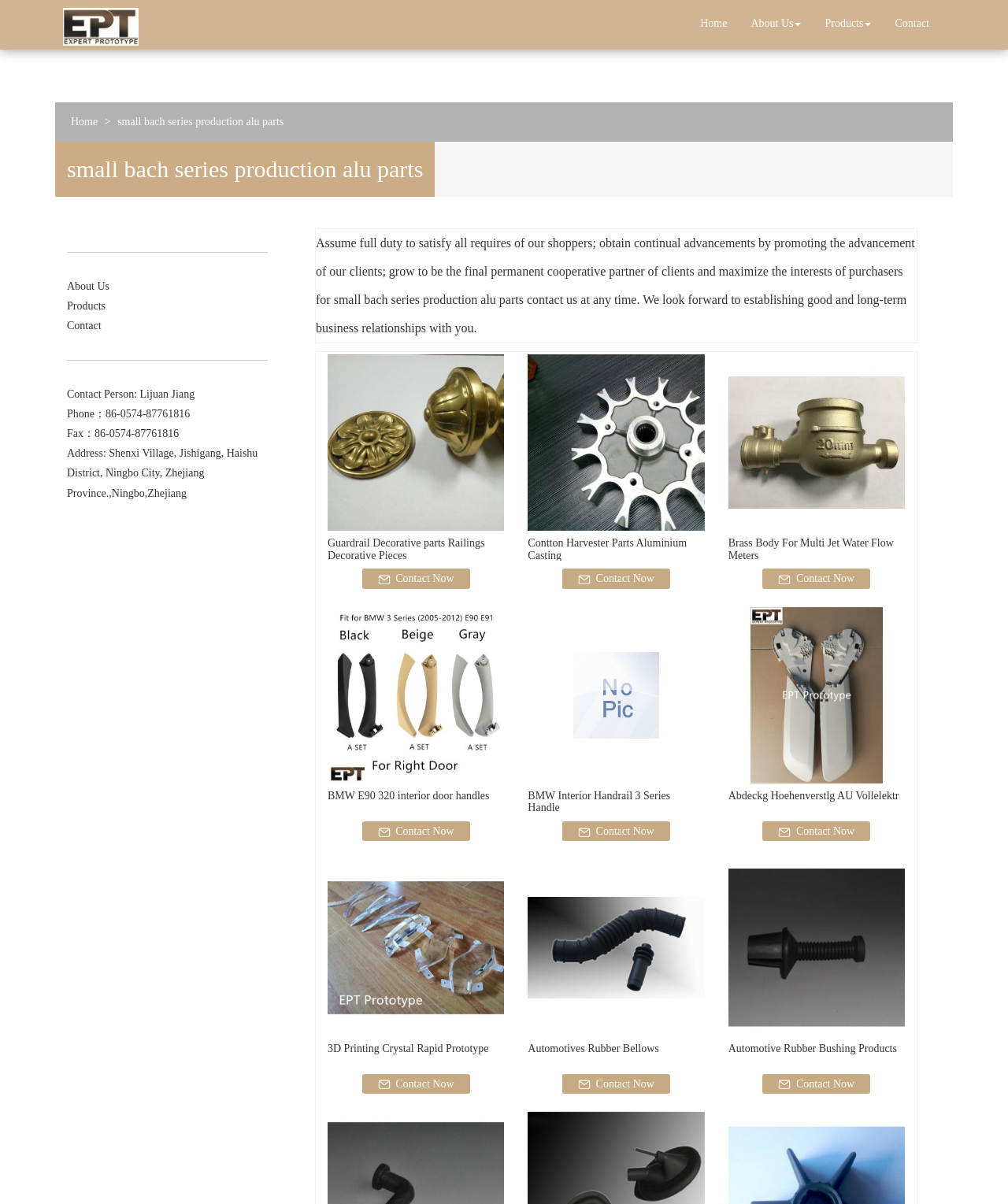Determine the bounding box coordinates of the element that should be clicked to execute the following command: "Click on 'Home'".

[0.683, 0.003, 0.733, 0.036]